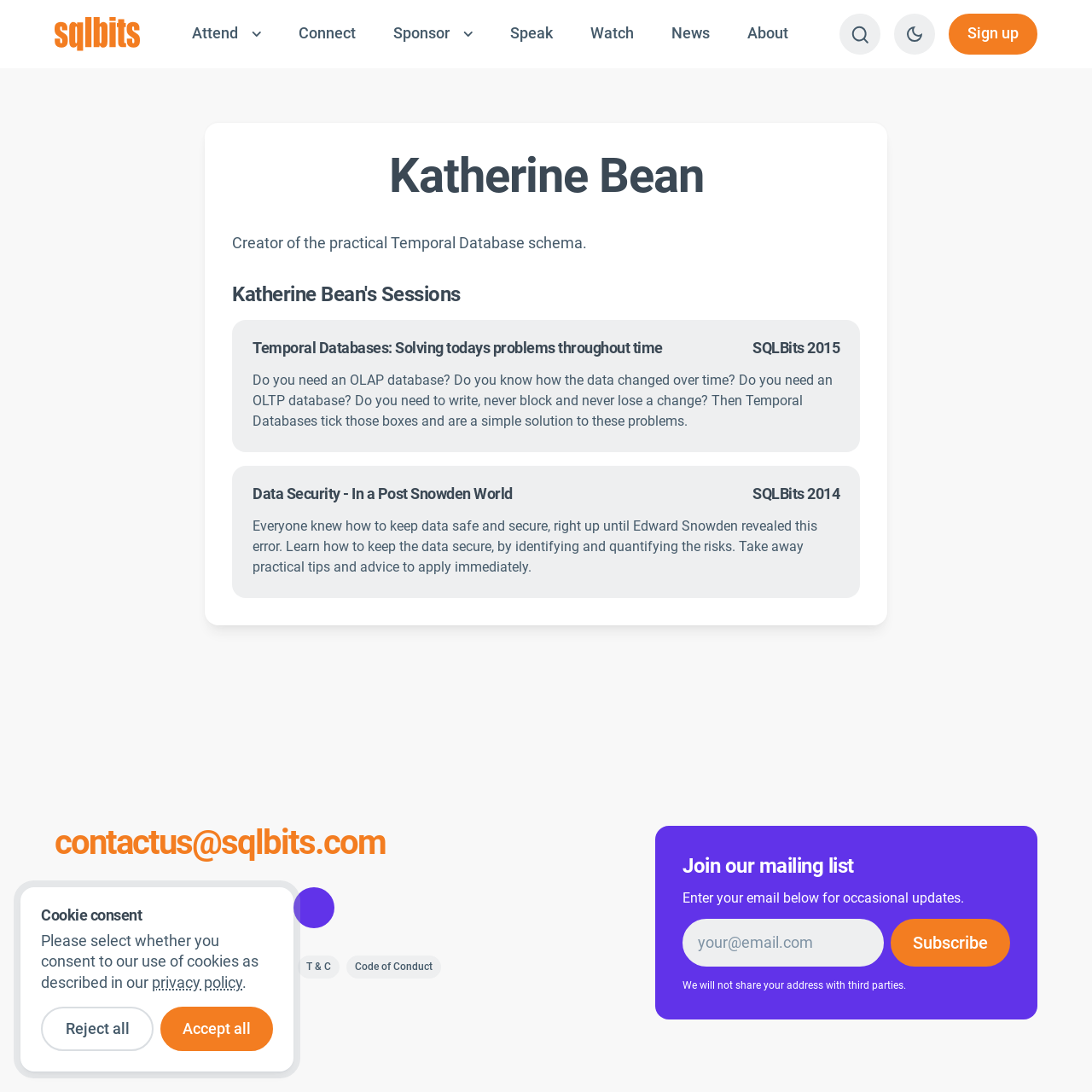Refer to the image and answer the question with as much detail as possible: How can users contact Katherine Bean?

The webpage provides a link to contact Katherine Bean through email, specifically 'contactus@sqlbits.com'. This is a way for users to reach out to her.